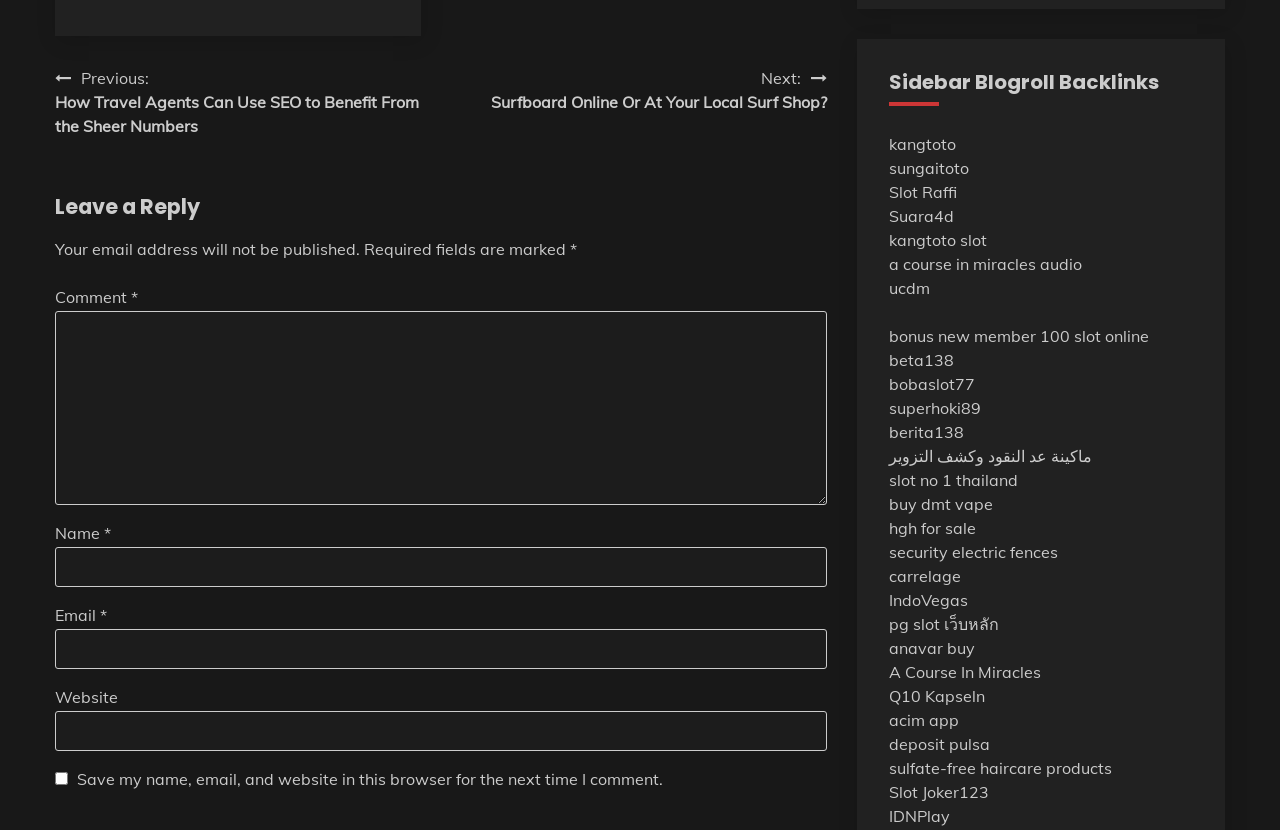Respond to the following question with a brief word or phrase:
Is the 'Email' field required?

Yes